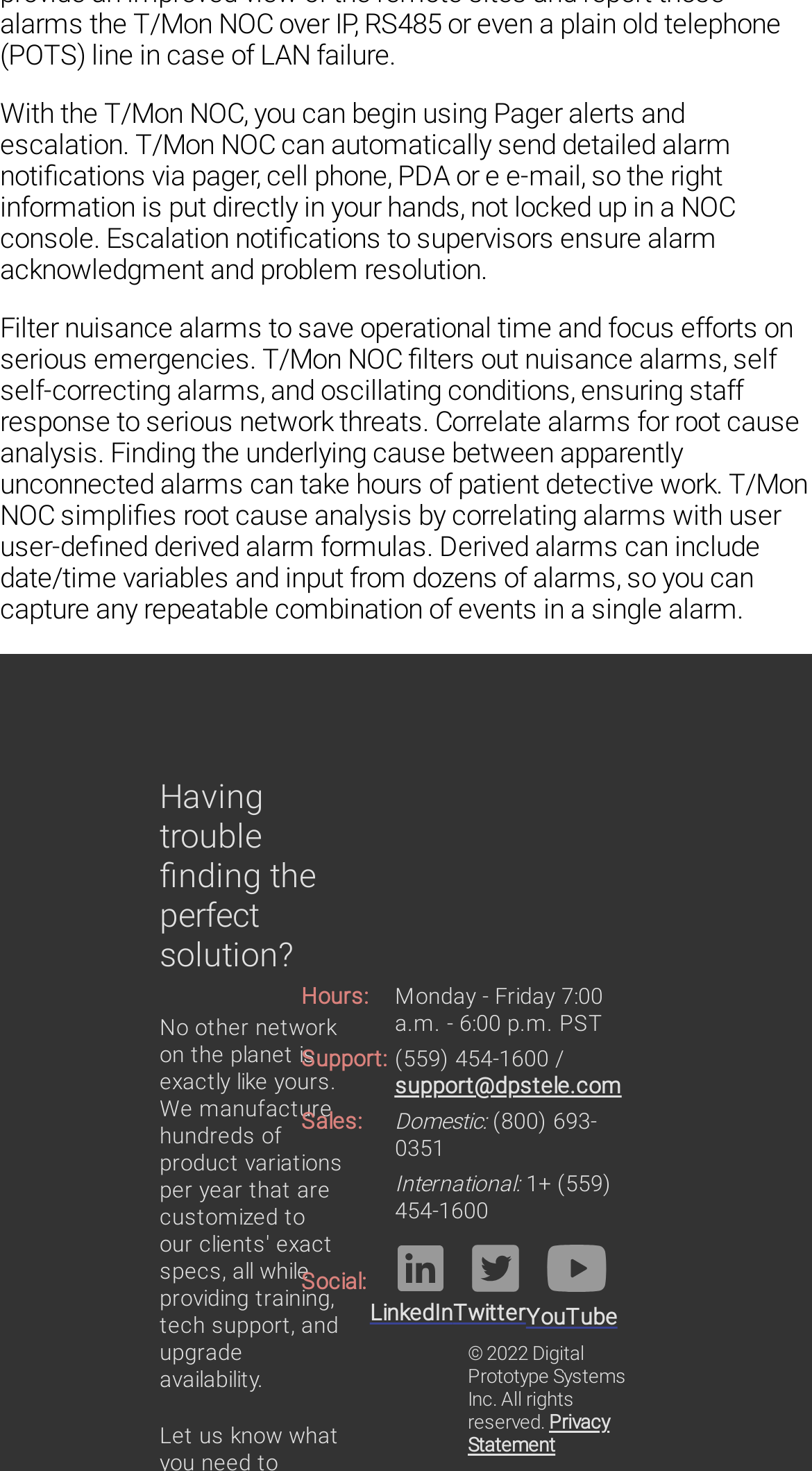Please study the image and answer the question comprehensively:
What is the function of the 'Filter nuisance alarms' feature?

The 'Filter nuisance alarms' feature filters out nuisance alarms, self-correcting alarms, and oscillating conditions, ensuring staff response to serious network threats, thereby saving operational time.